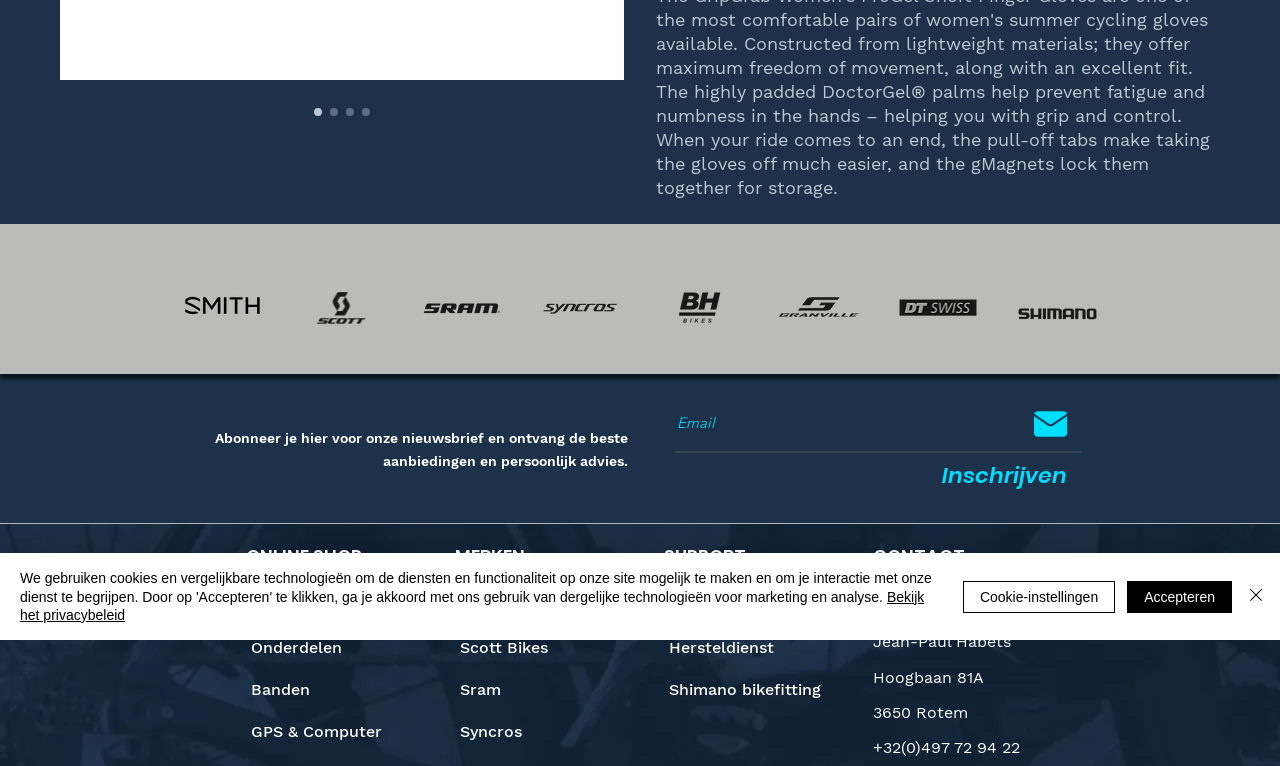Please find the bounding box coordinates in the format (top-left x, top-left y, bottom-right x, bottom-right y) for the given element description. Ensure the coordinates are floating point numbers between 0 and 1. Description: 2de hands

[0.511, 0.763, 0.66, 0.819]